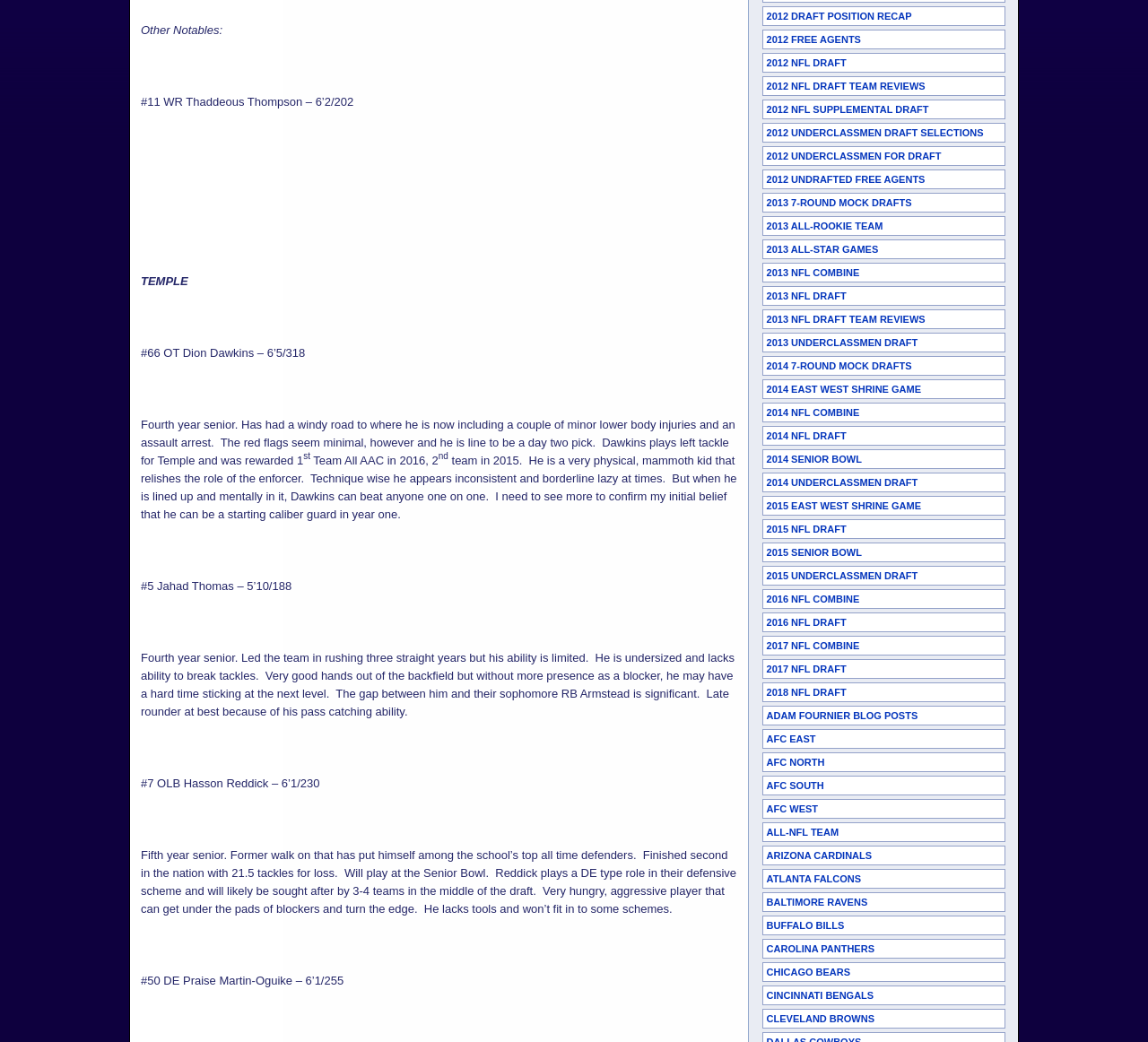Identify the bounding box for the element characterized by the following description: "2012 Undrafted Free Agents".

[0.664, 0.163, 0.876, 0.182]